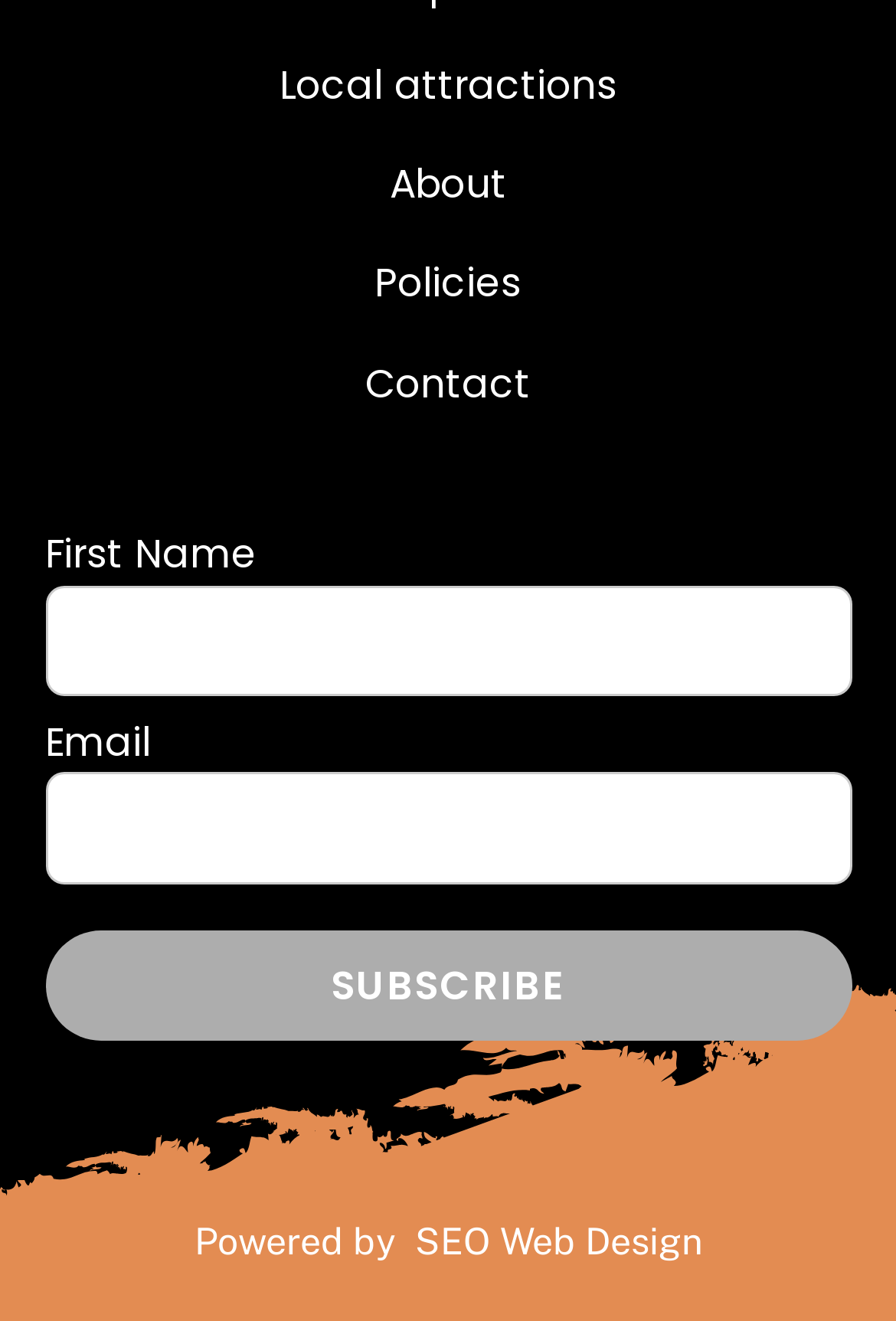Give a concise answer using one word or a phrase to the following question:
What is the company credited at the bottom?

SEO Web Design